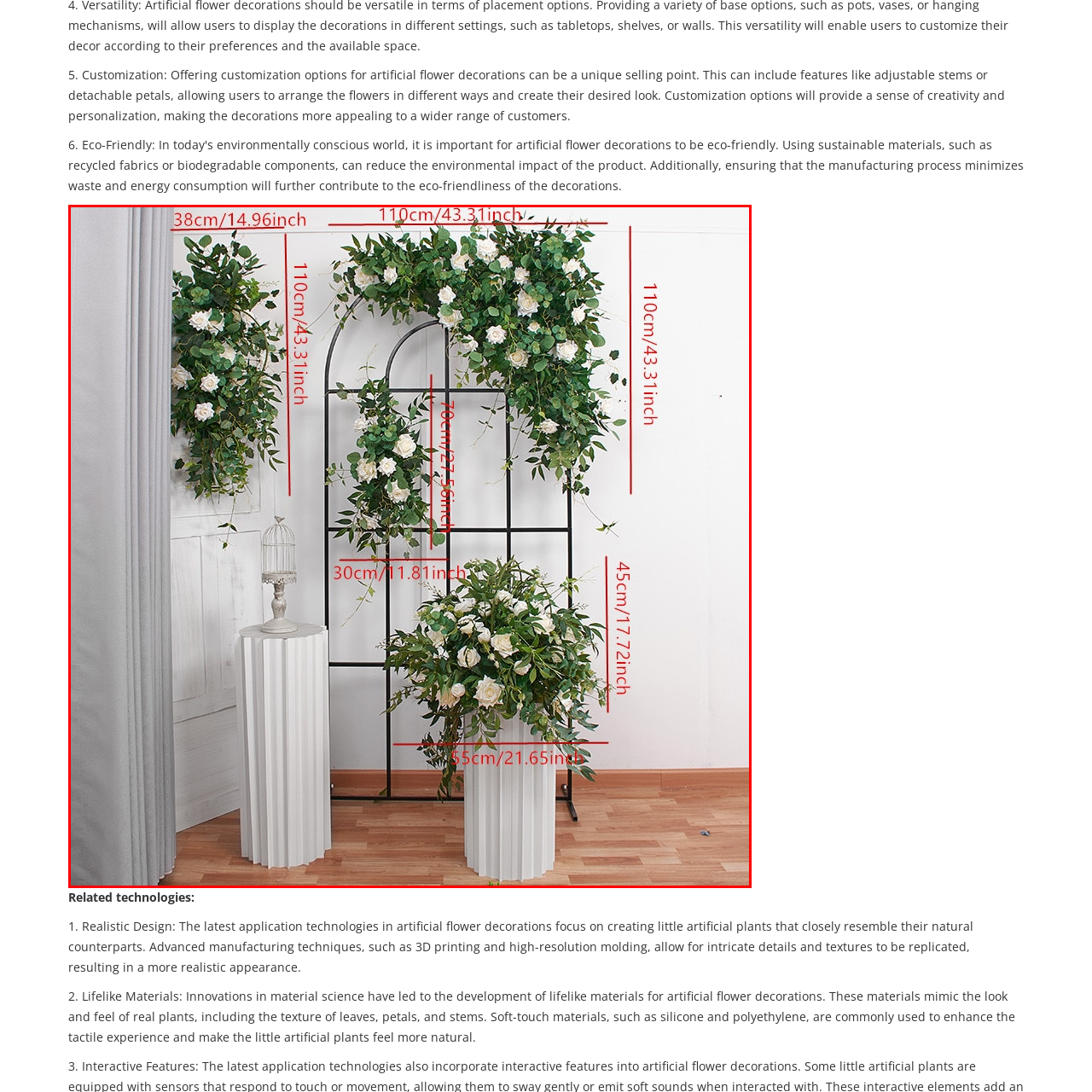Focus on the section encased in the red border, What is on top of the 30 cm white pedestal? Give your response as a single word or phrase.

Vintage-style birdcage